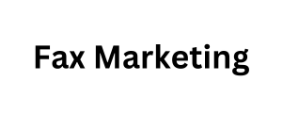Give a detailed explanation of what is happening in the image.

The image prominently displays the title "Fax Marketing" in bold, black typography. This simple yet effective design emphasizes the topic, likely relating to marketing strategies that utilize fax technology. In the context of the webpage, which focuses on data privacy and compliance in database marketing, this title may suggest a discussion or article about how fax marketing fits into broader marketing strategies while adhering to relevant data protection laws. The overall aesthetic is clean and professional, aligning with the serious nature of the subject matter.